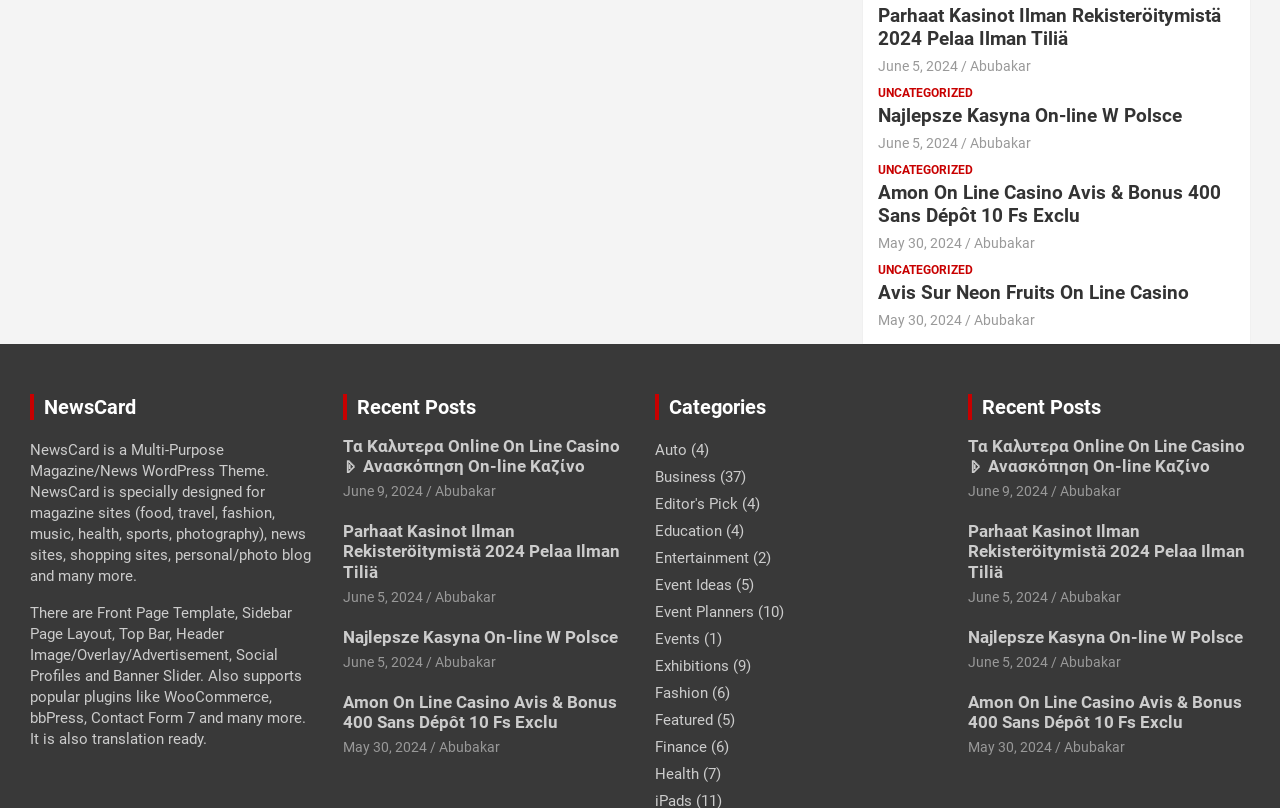Predict the bounding box coordinates of the UI element that matches this description: "Abubakar". The coordinates should be in the format [left, top, right, bottom] with each value between 0 and 1.

[0.339, 0.598, 0.387, 0.618]